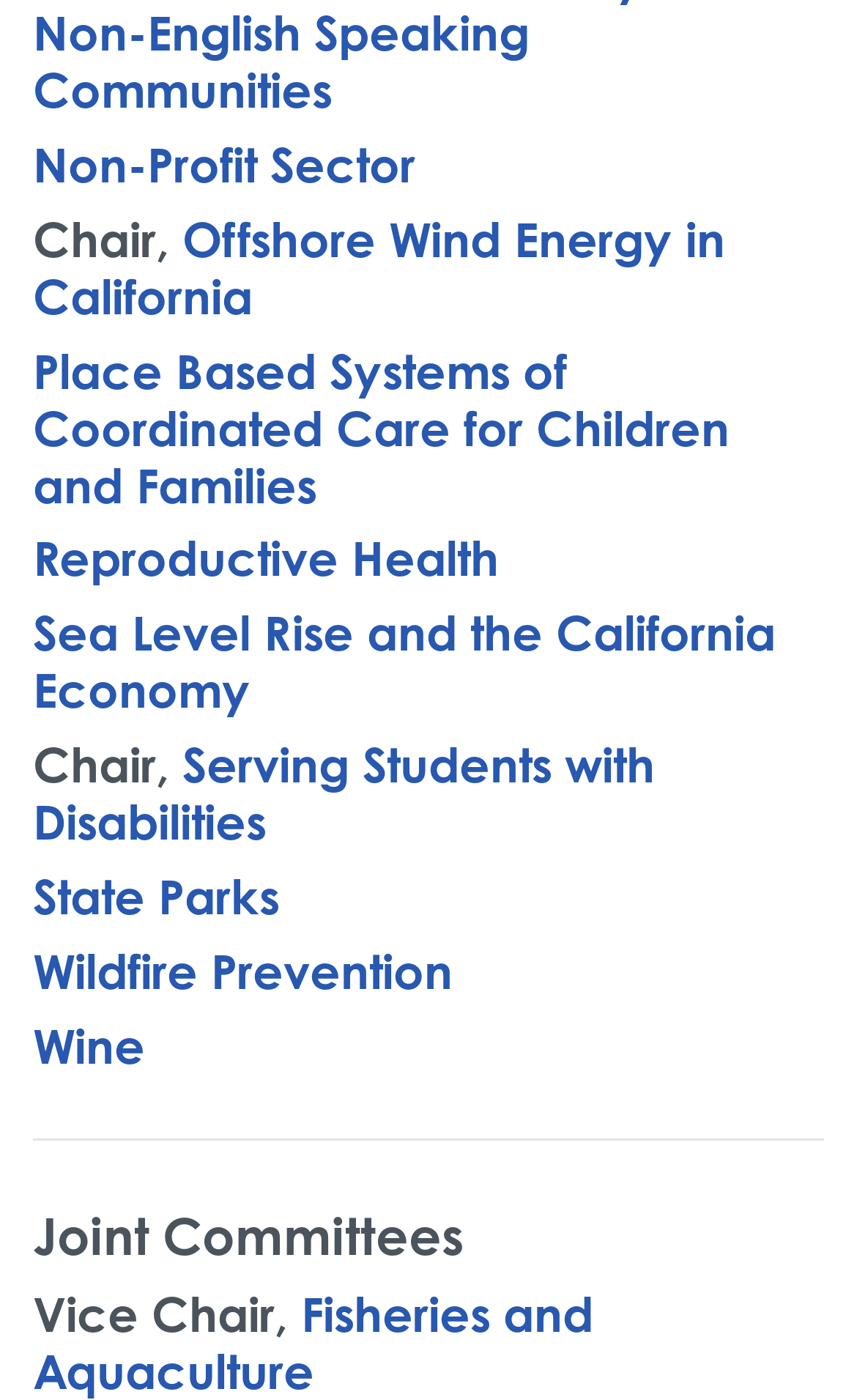Determine the bounding box coordinates of the clickable element necessary to fulfill the instruction: "Explore State Parks". Provide the coordinates as four float numbers within the 0 to 1 range, i.e., [left, top, right, bottom].

[0.038, 0.618, 0.326, 0.661]